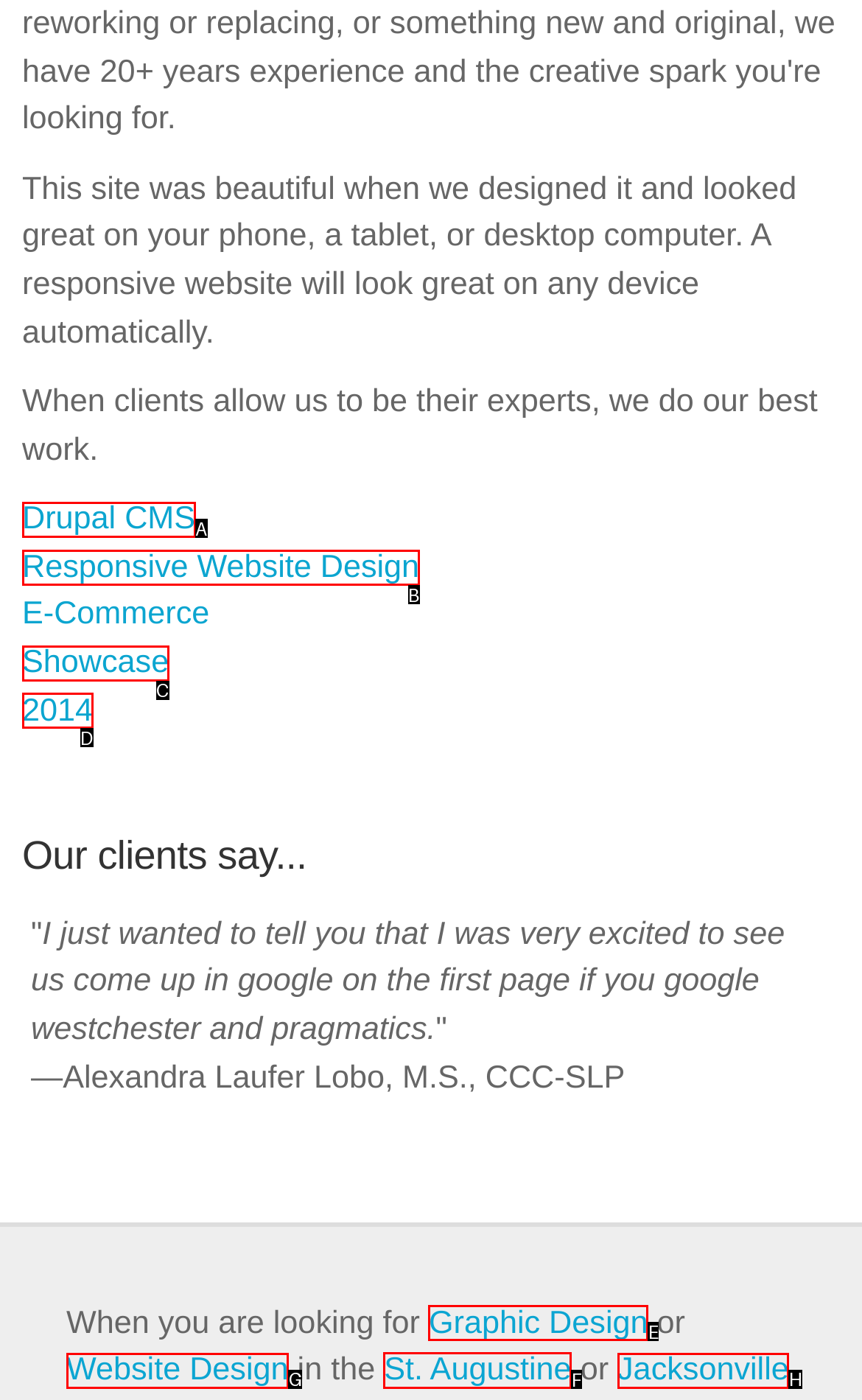Identify the correct UI element to click for this instruction: Visit Website Design in St. Augustine
Respond with the appropriate option's letter from the provided choices directly.

F